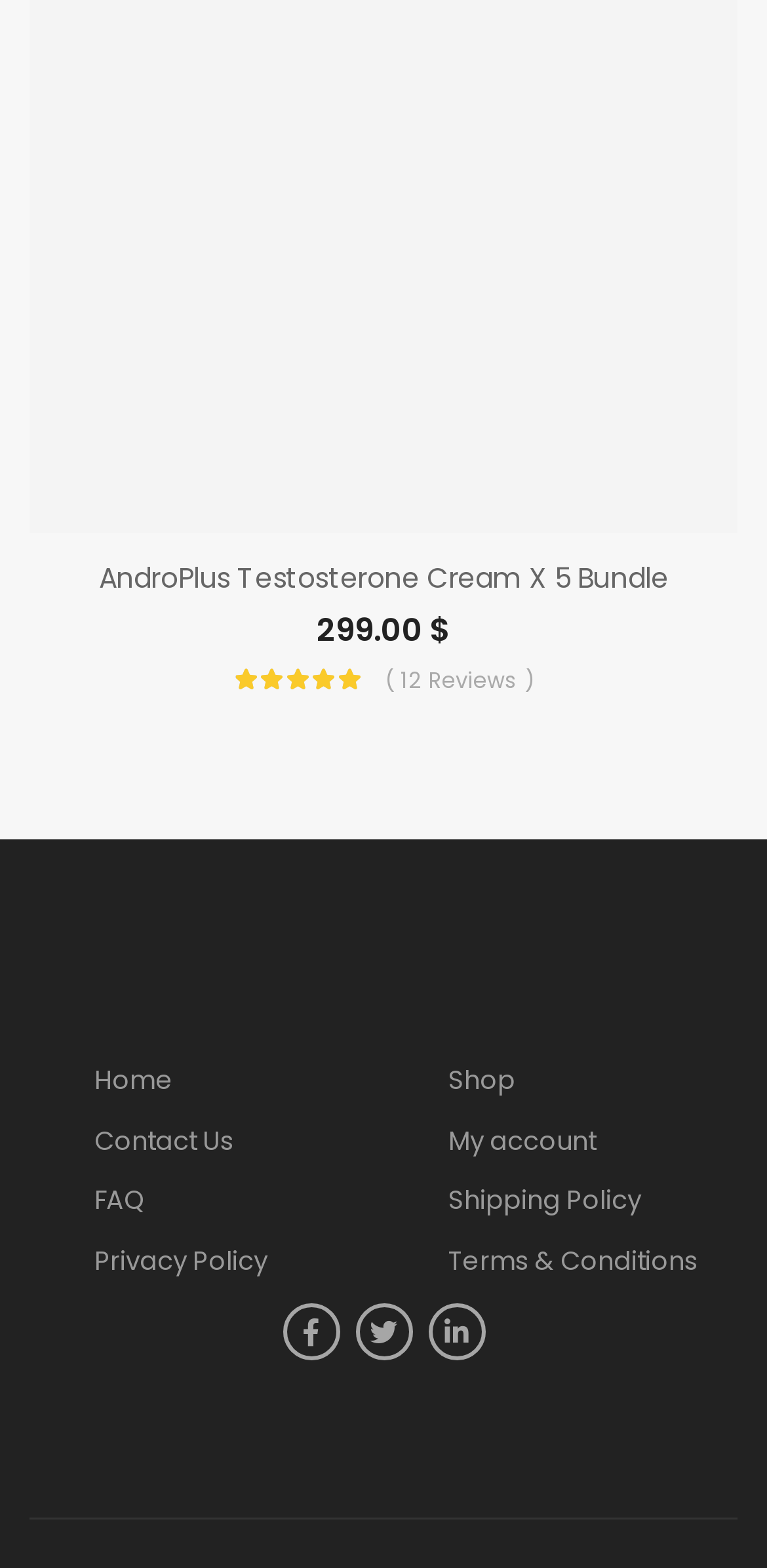Find the bounding box coordinates of the element's region that should be clicked in order to follow the given instruction: "View product details". The coordinates should consist of four float numbers between 0 and 1, i.e., [left, top, right, bottom].

[0.129, 0.356, 0.871, 0.381]